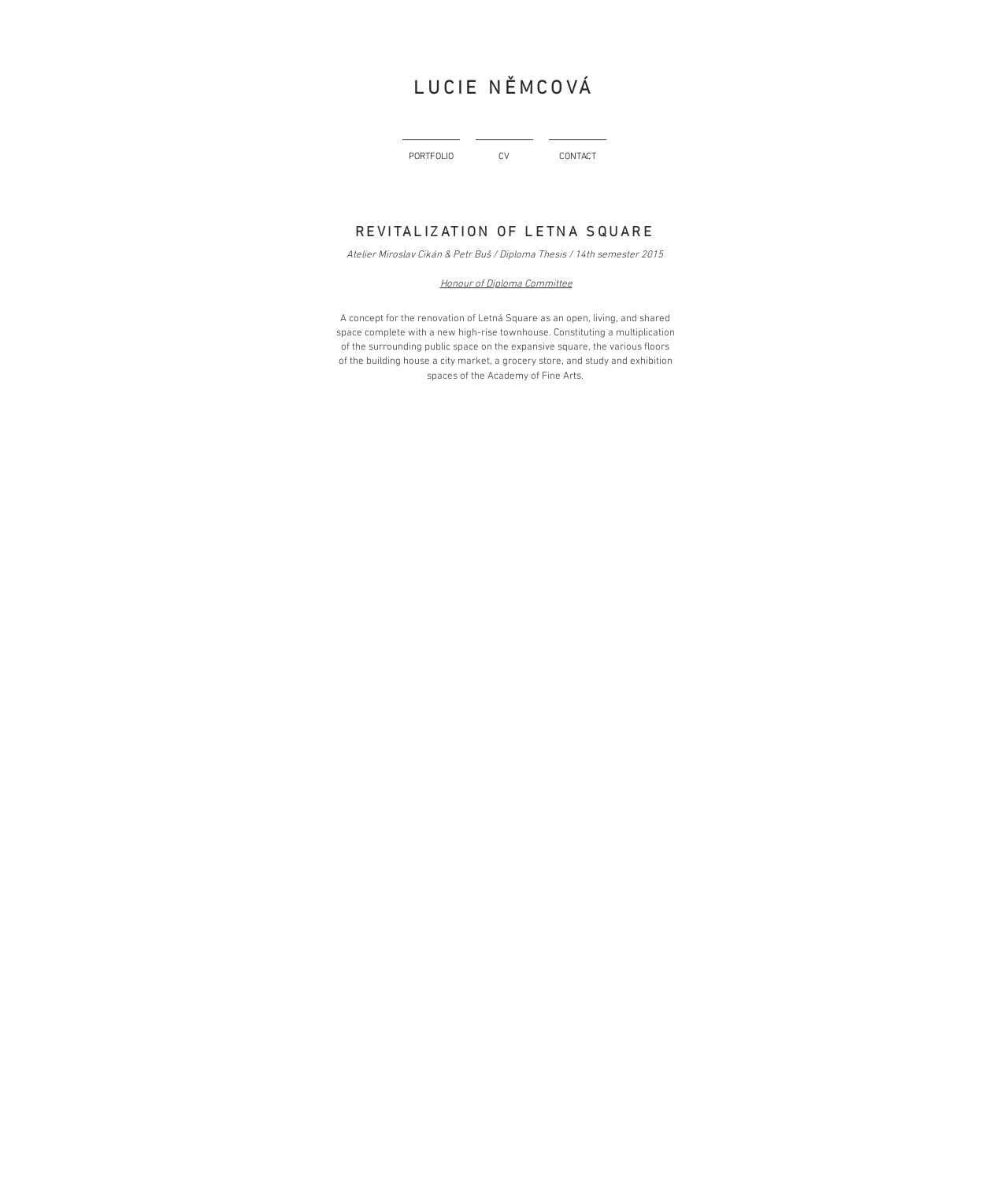Determine the bounding box for the UI element as described: "CONTACT". The coordinates should be represented as four float numbers between 0 and 1, formatted as [left, top, right, bottom].

[0.536, 0.117, 0.609, 0.134]